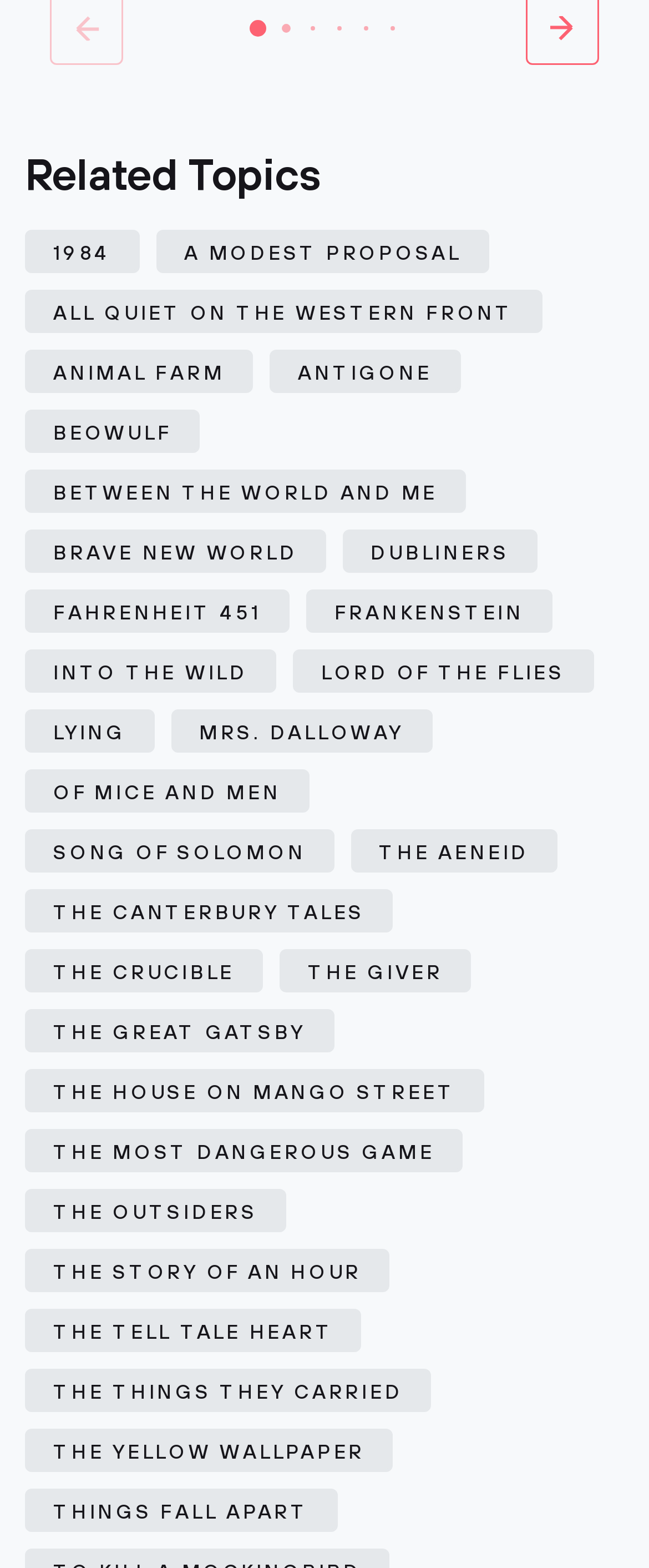Bounding box coordinates must be specified in the format (top-left x, top-left y, bottom-right x, bottom-right y). All values should be floating point numbers between 0 and 1. What are the bounding box coordinates of the UI element described as: Frankenstein

[0.472, 0.376, 0.851, 0.404]